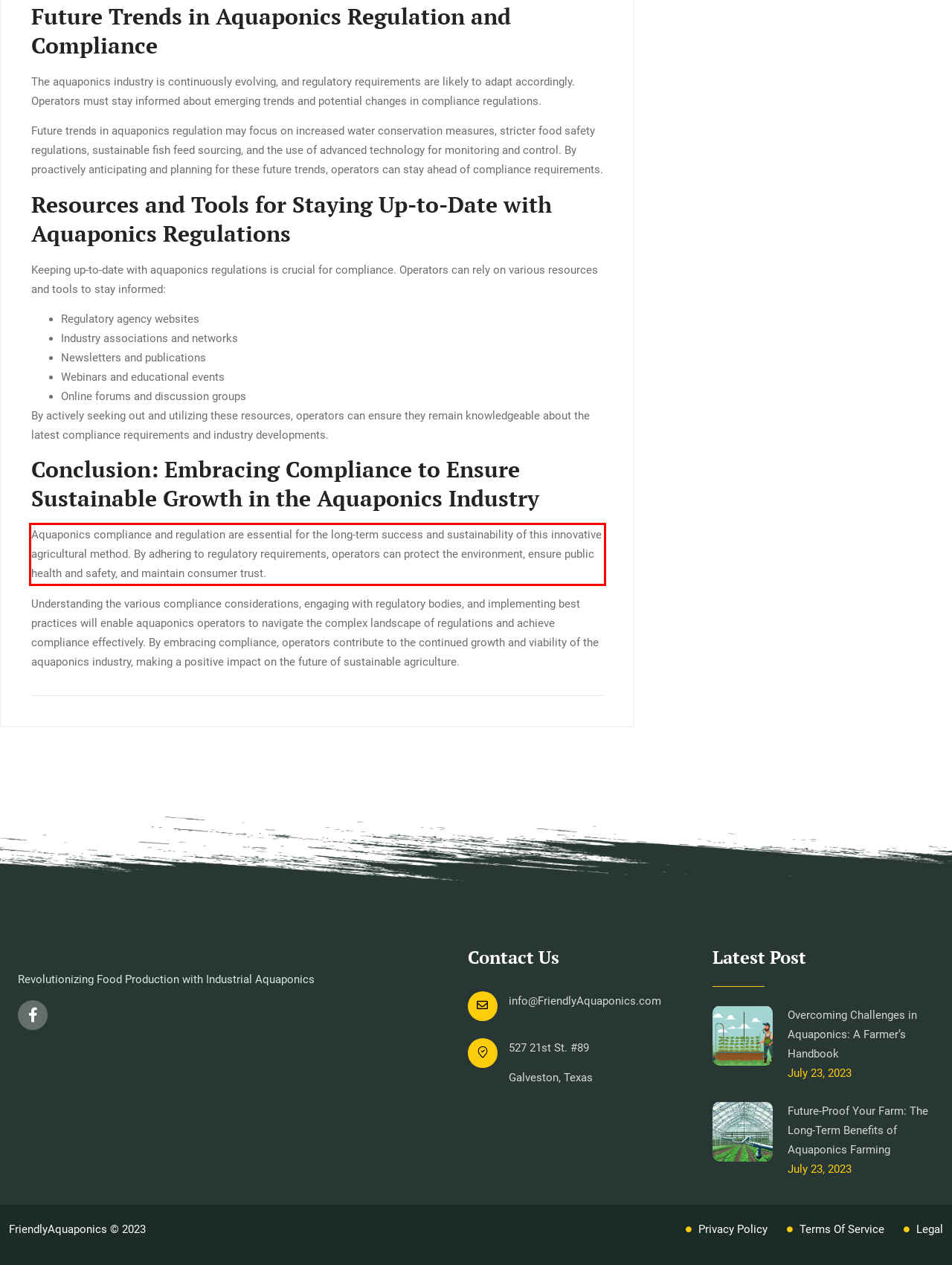You have a screenshot of a webpage, and there is a red bounding box around a UI element. Utilize OCR to extract the text within this red bounding box.

Aquaponics compliance and regulation are essential for the long-term success and sustainability of this innovative agricultural method. By adhering to regulatory requirements, operators can protect the environment, ensure public health and safety, and maintain consumer trust.